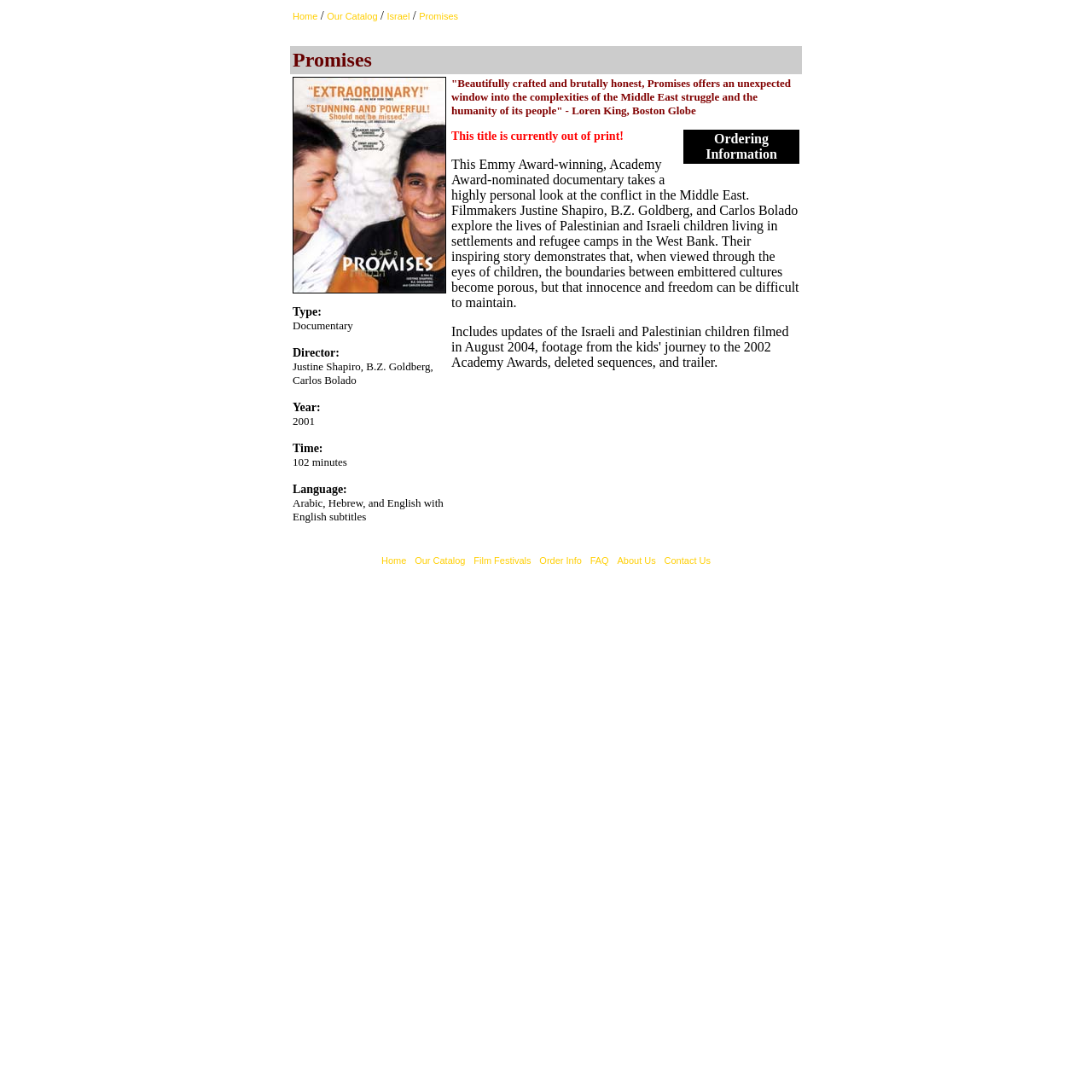Determine the bounding box coordinates of the element's region needed to click to follow the instruction: "View the documentary details". Provide these coordinates as four float numbers between 0 and 1, formatted as [left, top, right, bottom].

[0.266, 0.068, 0.734, 0.505]